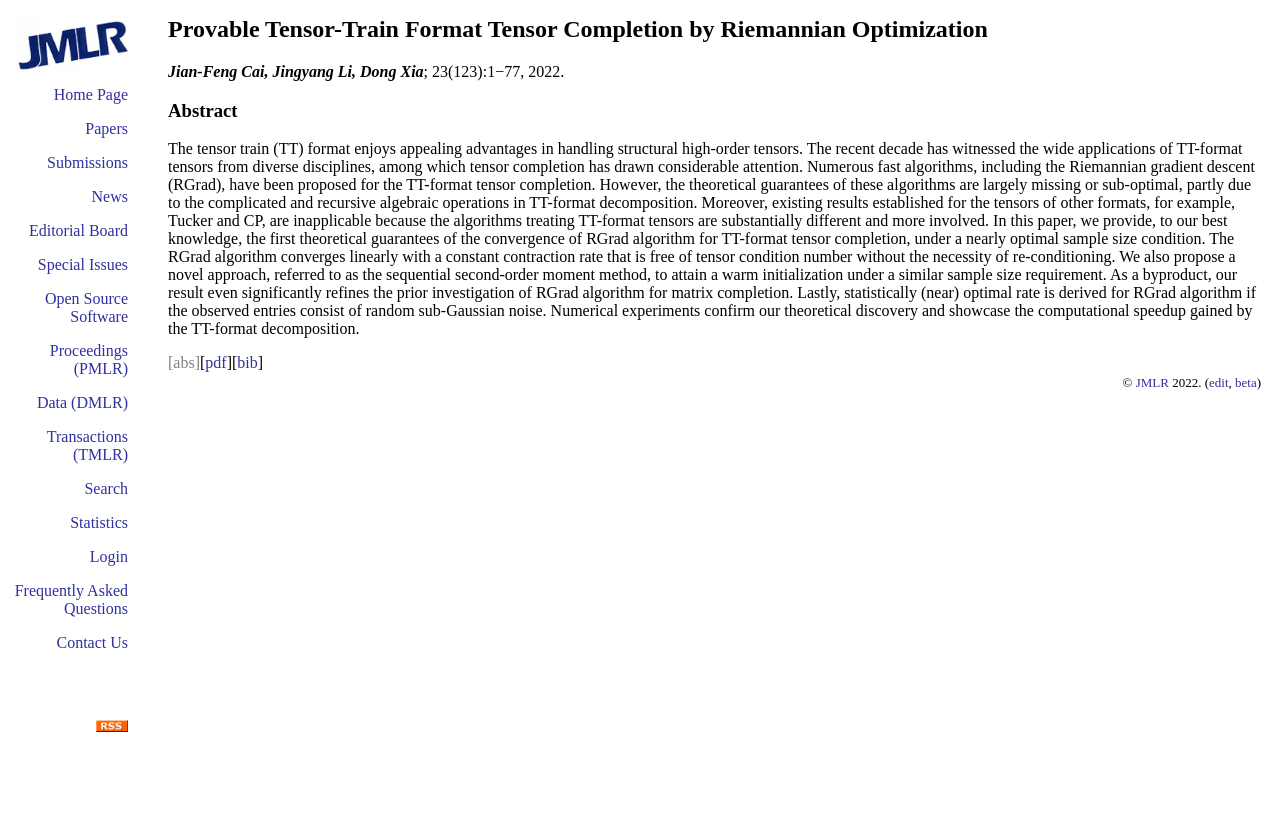Provide an in-depth caption for the contents of the webpage.

This webpage is about a research paper titled "Provable Tensor-Train Format Tensor Completion by Riemannian Optimization". At the top left corner, there is a small image. Below the image, there is a row of links, including "Home Page", "Papers", "Submissions", "News", and others, which are aligned horizontally and take up about a quarter of the page width.

The main content of the page starts with a heading that repeats the title of the paper. Below the heading, there are three lines of text: the authors' names, the publication information, and a blank line. 

Next, there is a heading "Abstract" followed by a long paragraph of text that summarizes the paper. The abstract is the main content of the page and takes up about half of the page height.

Below the abstract, there are three links: "abs", "pdf", and "bib", which are aligned horizontally and take up about a quarter of the page width. 

At the bottom of the page, there is a table with a single row and a single cell that contains a copyright notice and three links: "JMLR", "edit", and "beta". The table takes up about a quarter of the page width.